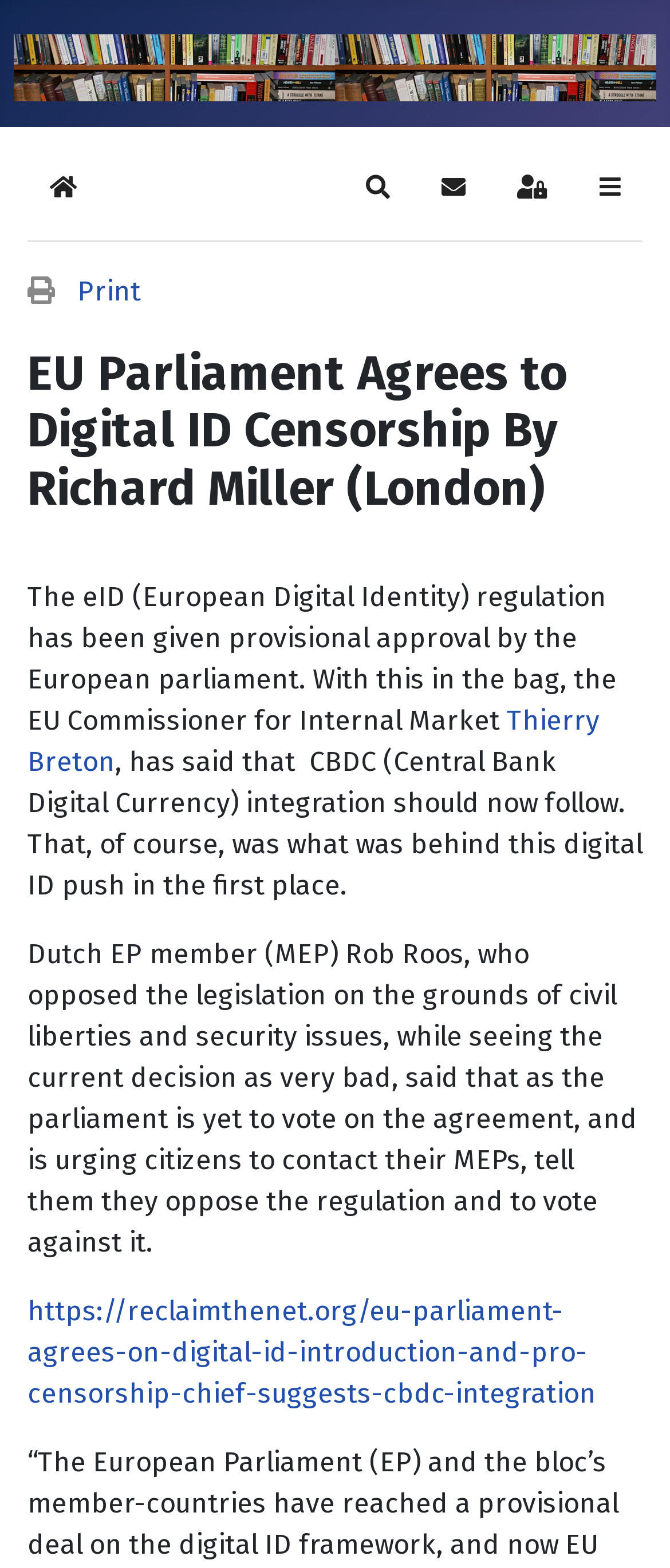Please mark the clickable region by giving the bounding box coordinates needed to complete this instruction: "go to home page".

[0.041, 0.099, 0.149, 0.14]